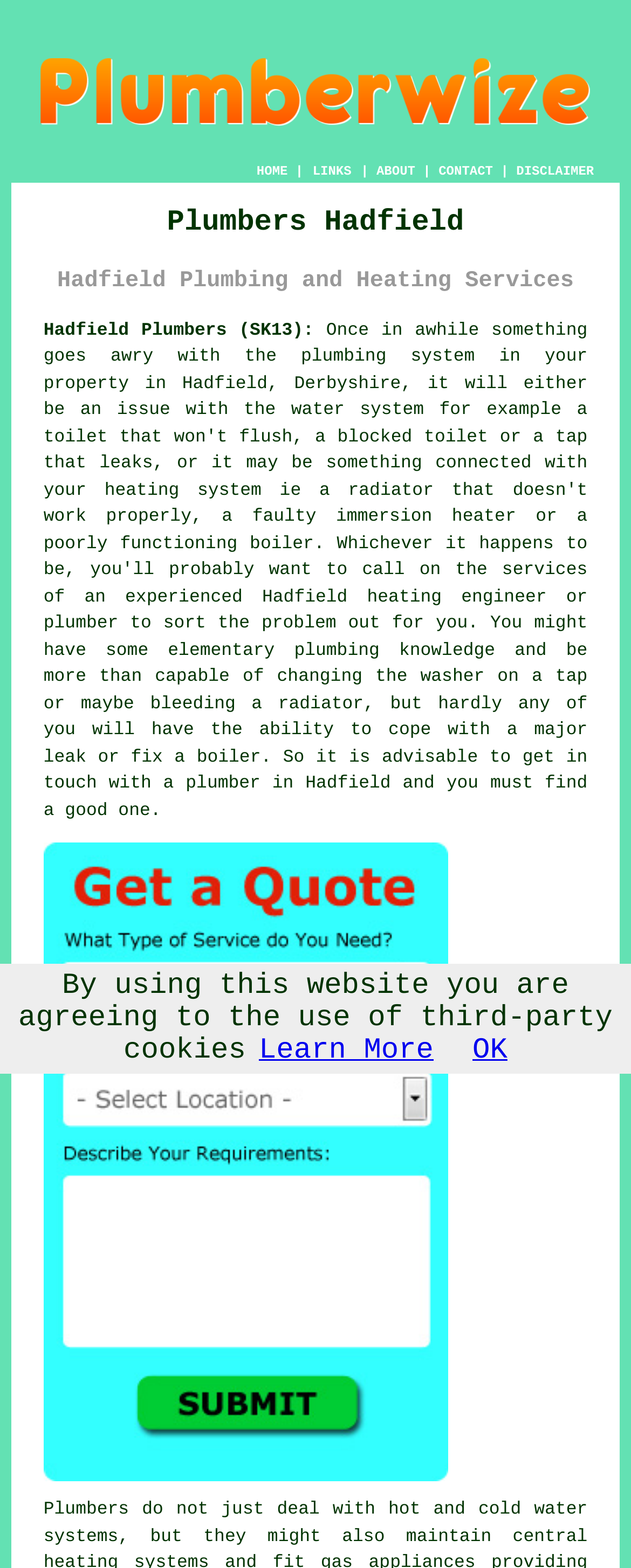Please find the bounding box coordinates in the format (top-left x, top-left y, bottom-right x, bottom-right y) for the given element description. Ensure the coordinates are floating point numbers between 0 and 1. Description: Learn More

[0.41, 0.66, 0.687, 0.681]